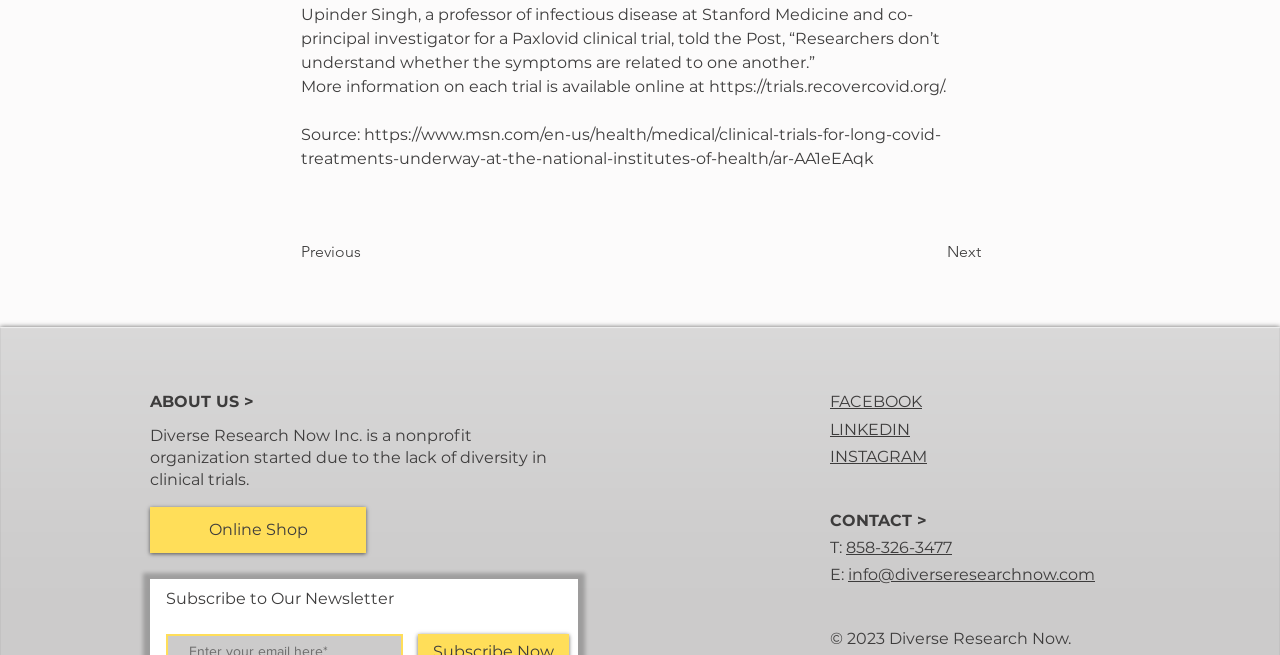Carefully observe the image and respond to the question with a detailed answer:
What is the URL of the website mentioned in the article?

The article mentions a website, trials.recovercovid.org, which provides more information on each trial, and the URL is provided as a link on the webpage.